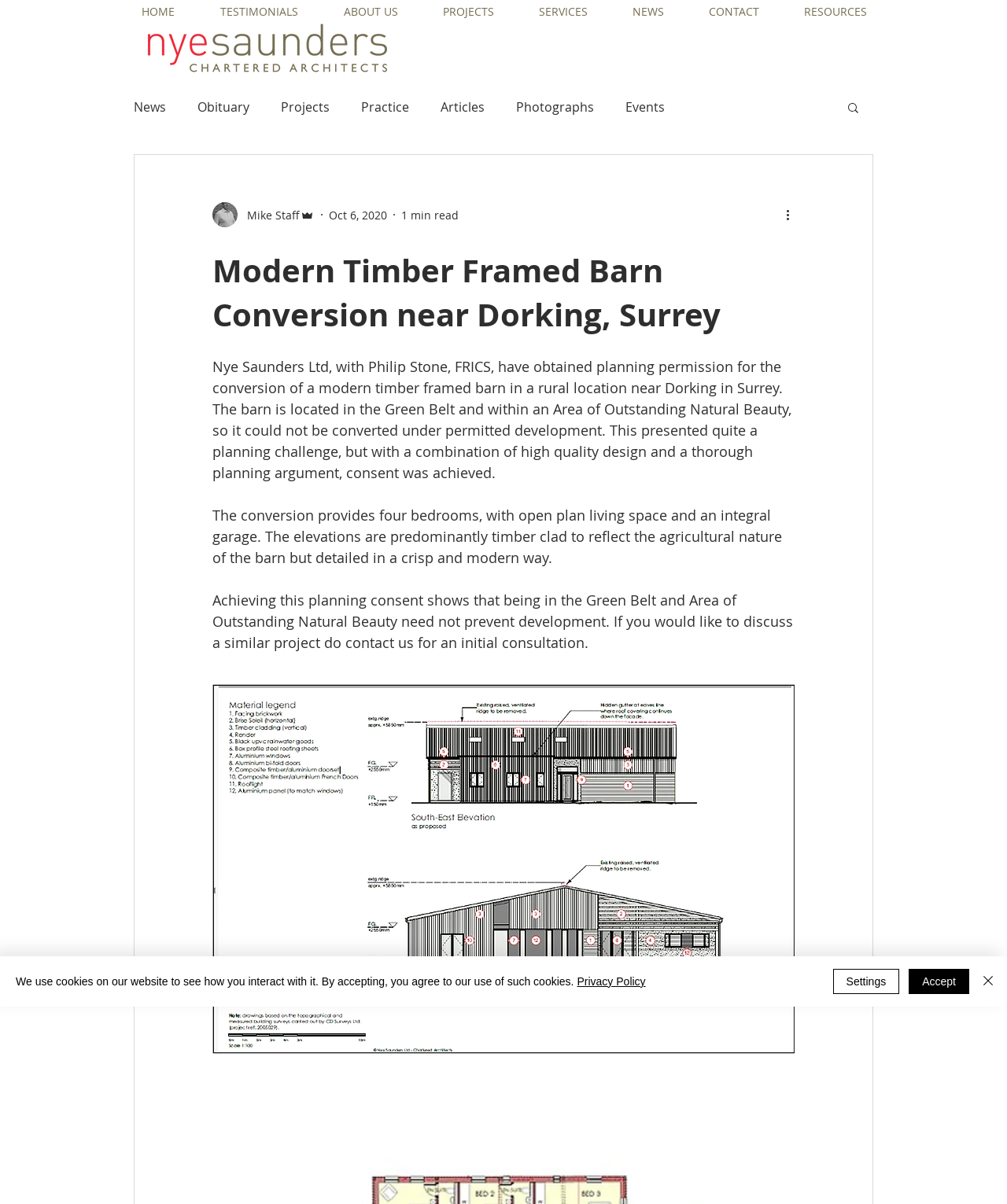Describe all the key features of the webpage in detail.

The webpage is about Nye Saunders Ltd, a company that has obtained planning permission for the conversion of a modern timber framed barn in a rural location near Dorking, Surrey. 

At the top of the page, there is a navigation menu with 7 links: 'HOME', 'TESTIMONIALS', 'ABOUT US', 'PROJECTS', 'SERVICES', 'NEWS', and 'CONTACT'. To the left of the navigation menu, there is a logo of Nye Saunders Ltd. 

Below the navigation menu, there is another navigation menu with 7 links: 'News', 'Obituary', 'Projects', 'Practice', 'Articles', 'Photographs', and 'Events'. To the right of this menu, there is a search button. 

On the left side of the page, there is a writer's picture and some information about the writer, including their name, role, and the date of the article. 

The main content of the page is divided into three paragraphs. The first paragraph explains that the company has obtained planning permission for the conversion of a modern timber framed barn in a rural location near Dorking, Surrey. The second paragraph describes the conversion, which provides four bedrooms, open plan living space, and an integral garage. The third paragraph encourages readers to contact the company for an initial consultation if they are interested in a similar project. 

At the bottom of the page, there is a cookie alert with a link to the 'Privacy Policy' and three buttons: 'Accept', 'Settings', and 'Close'.